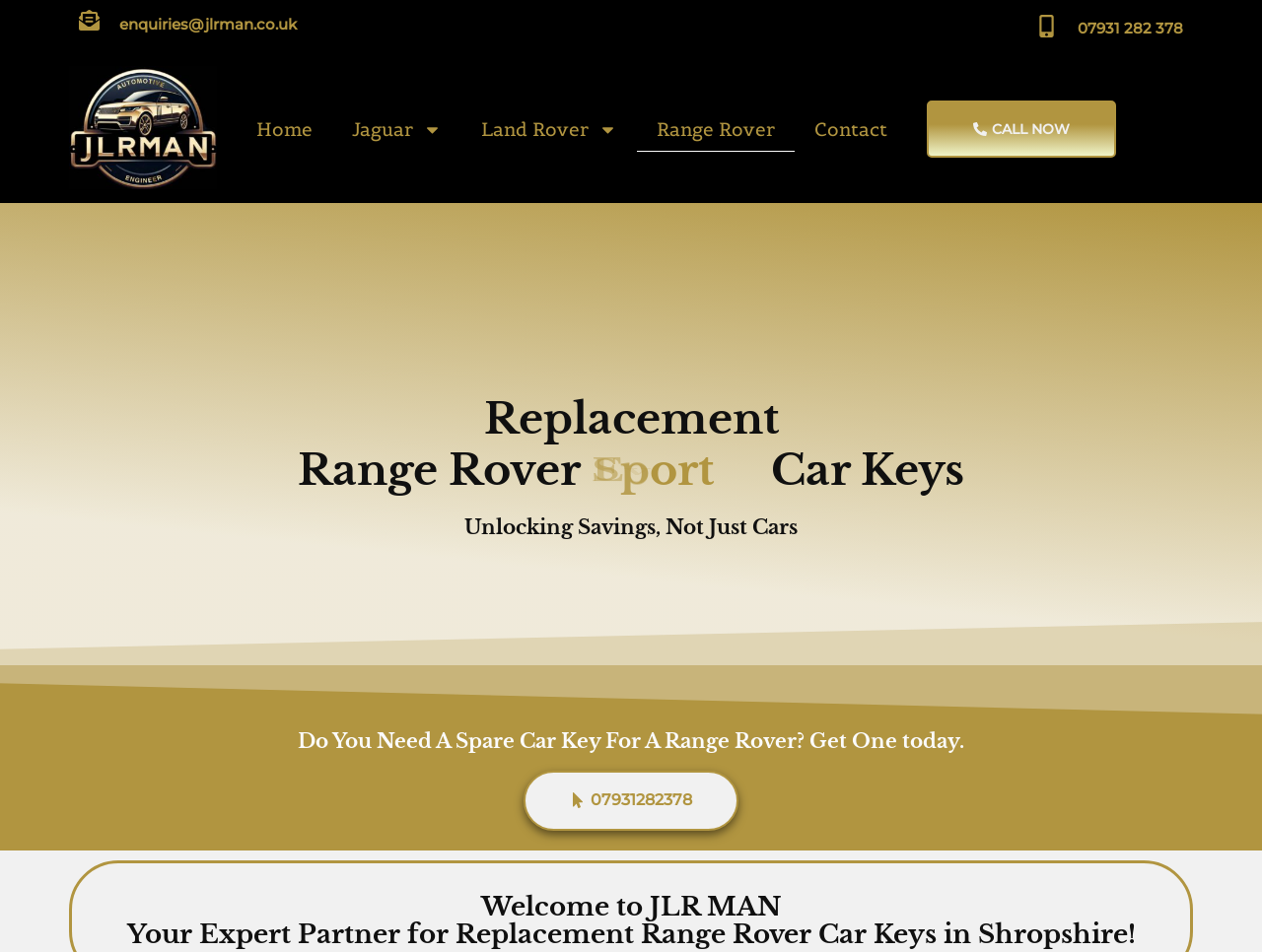Locate and extract the text of the main heading on the webpage.

Replacement Range Rover Car Keys